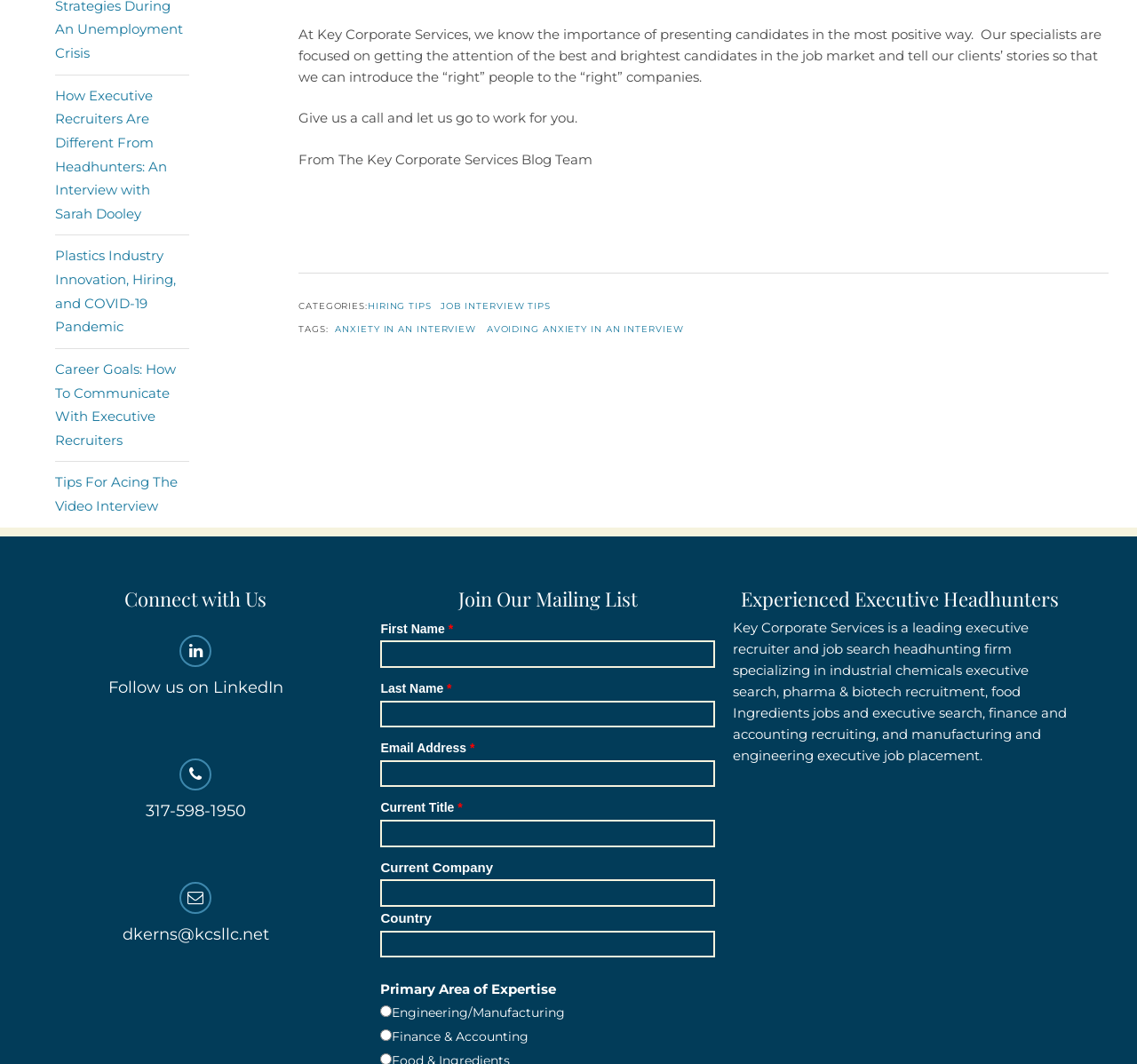Examine the screenshot and answer the question in as much detail as possible: What industries does Key Corporate Services specialize in?

The webpage mentions that Key Corporate Services specializes in industrial chemicals executive search, pharma & biotech recruitment, food Ingredients jobs and executive search, finance and accounting recruiting, and manufacturing and engineering executive job placement.